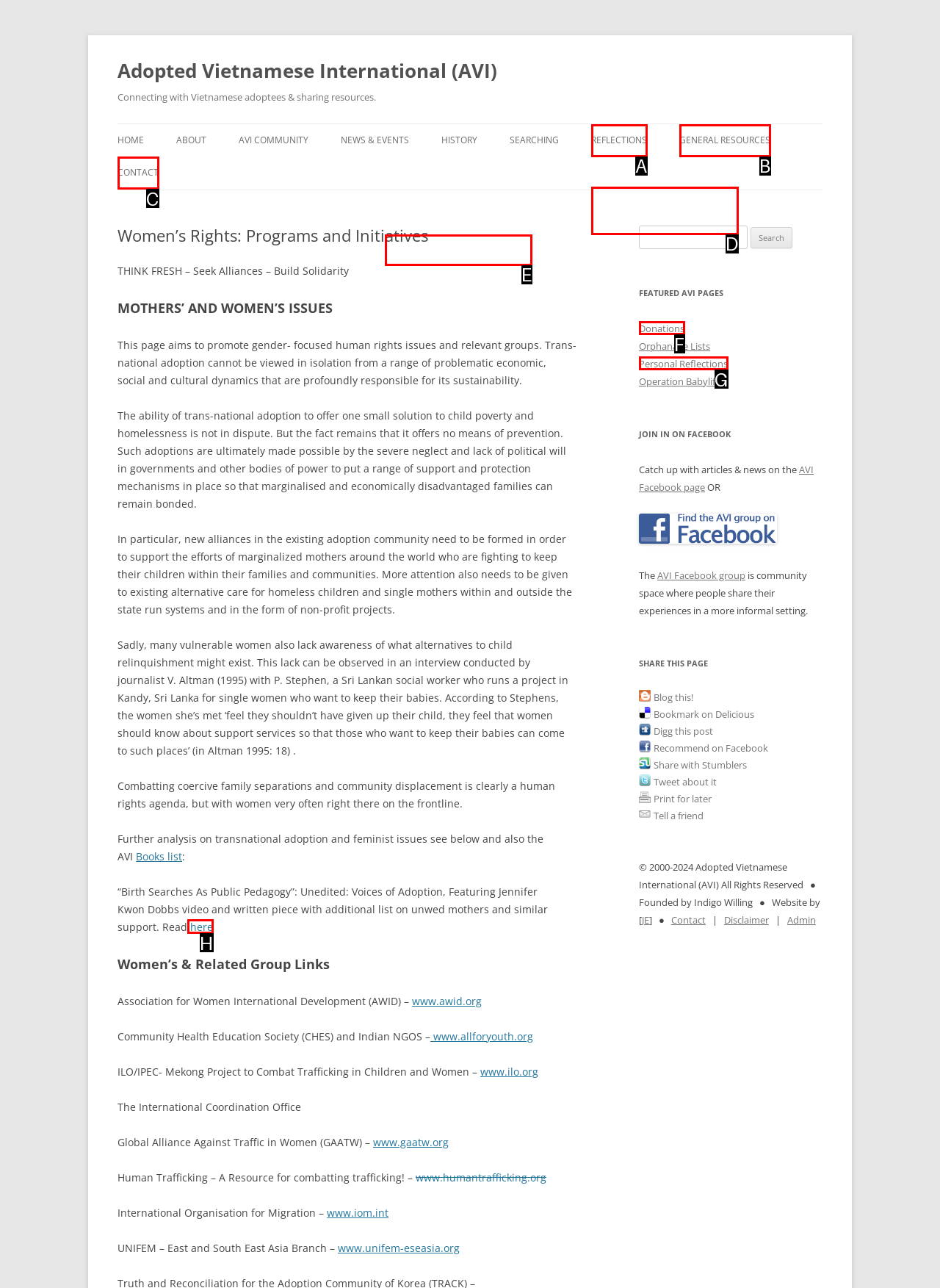Identify which HTML element should be clicked to fulfill this instruction: Learn about OPERATION REUNITE Reply with the correct option's letter.

E